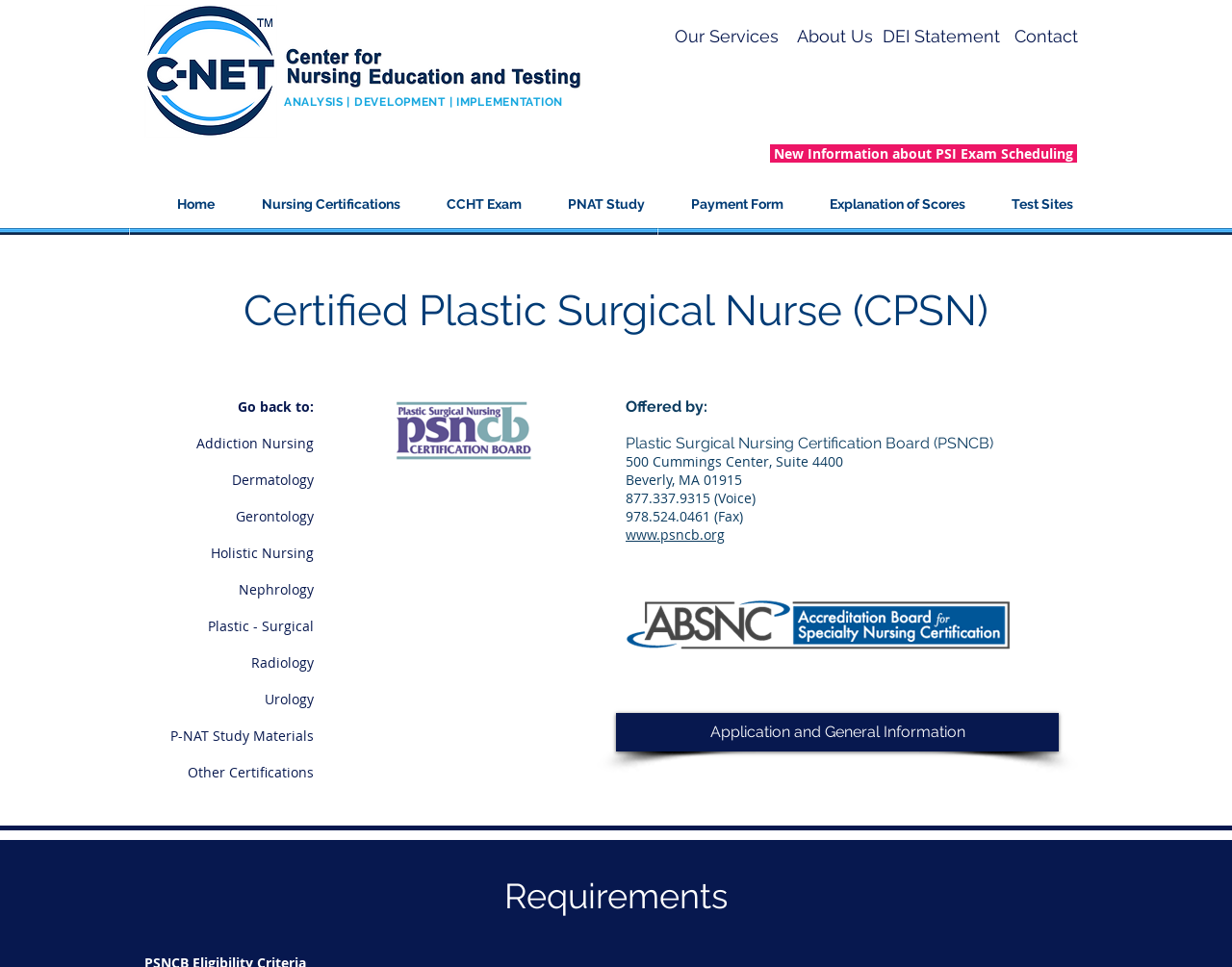Bounding box coordinates must be specified in the format (top-left x, top-left y, bottom-right x, bottom-right y). All values should be floating point numbers between 0 and 1. What are the bounding box coordinates of the UI element described as: Our Services

[0.548, 0.027, 0.632, 0.048]